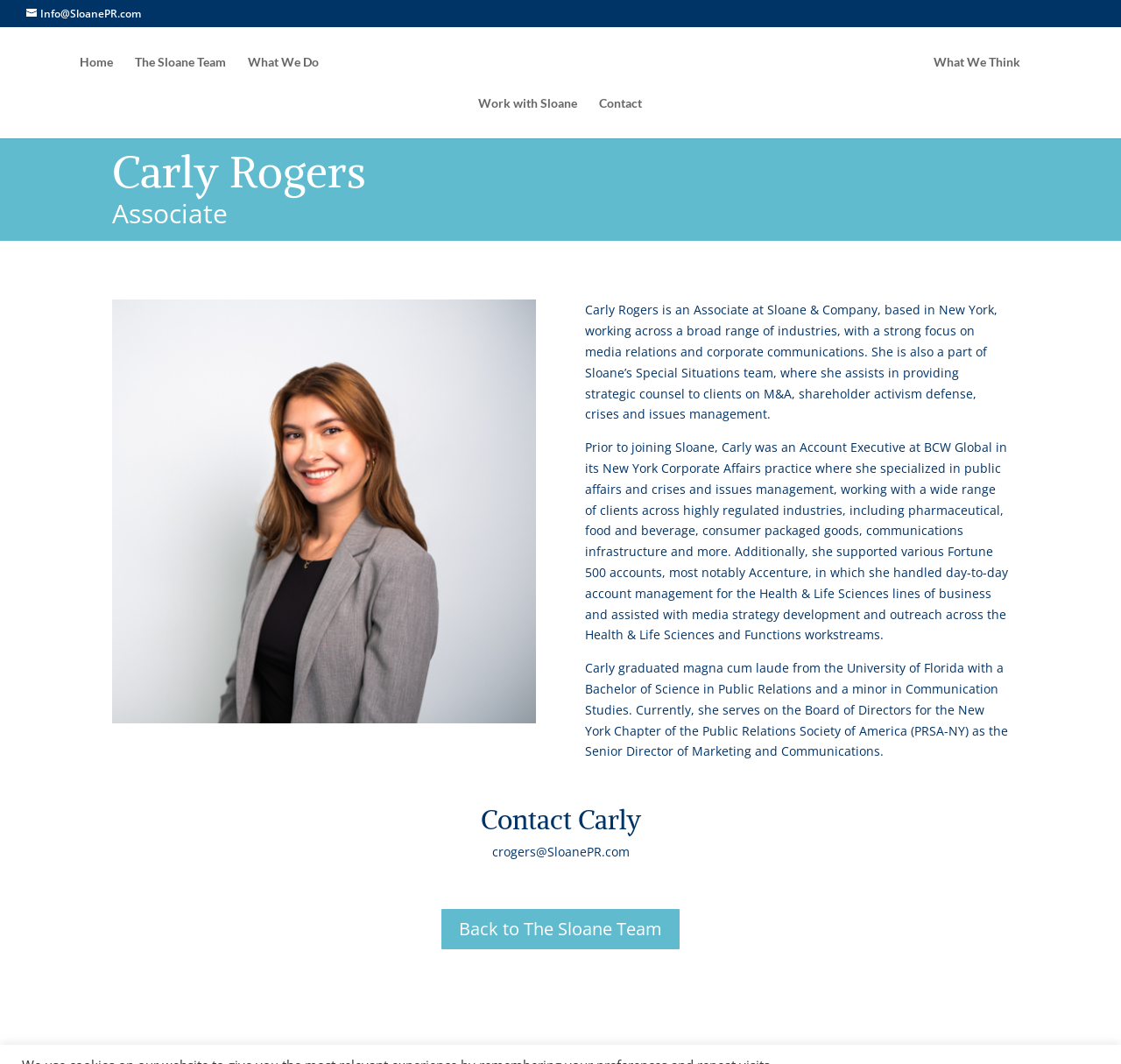What is the email address of Carly Rogers?
Based on the image, respond with a single word or phrase.

crogers@SloanePR.com